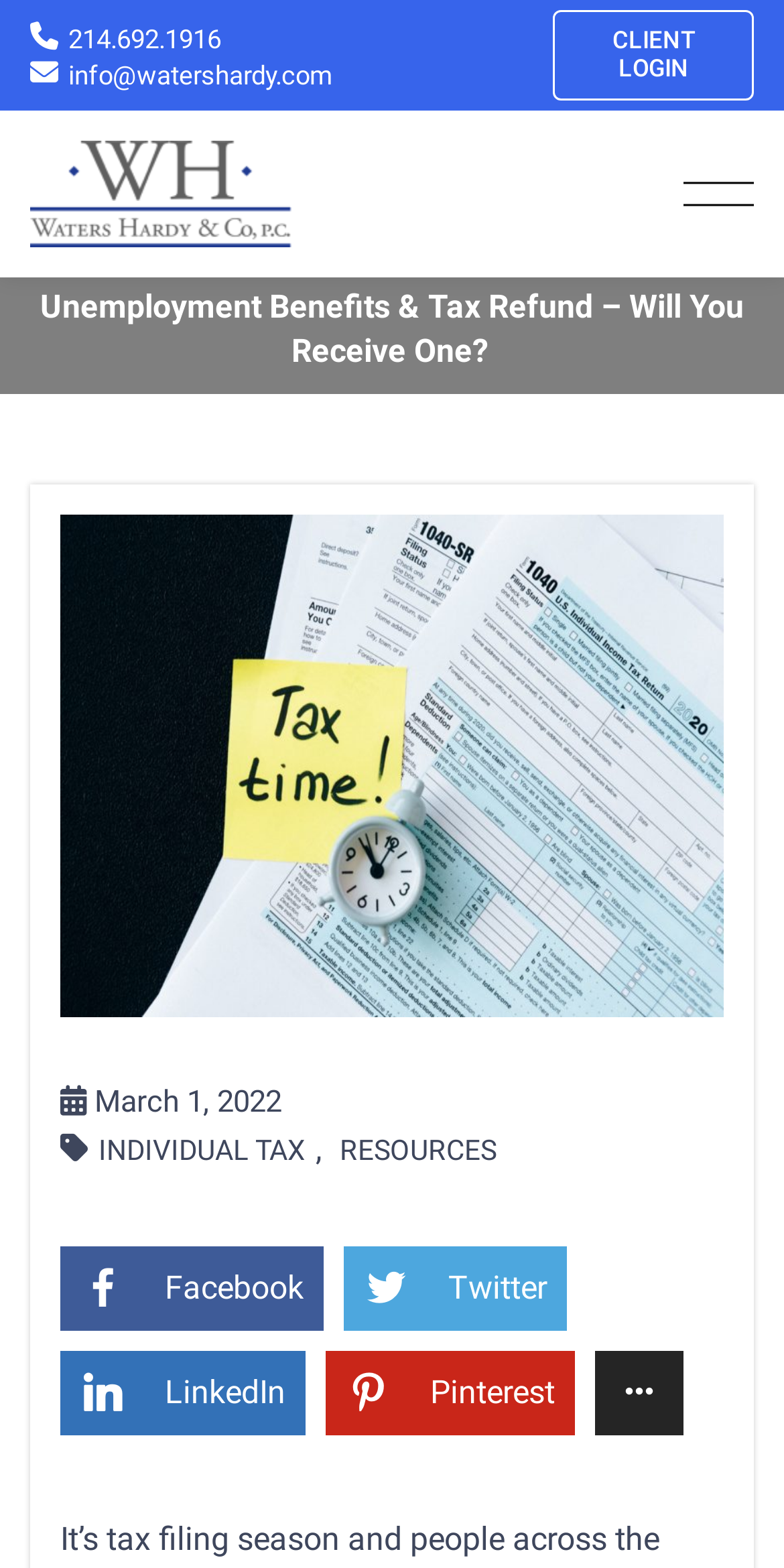Given the content of the image, can you provide a detailed answer to the question?
What is the date of the latest article?

I found the date of the latest article by looking at the section below the main heading, where the article's metadata is usually displayed. The date is shown as a static text element, indicating when the article was published.